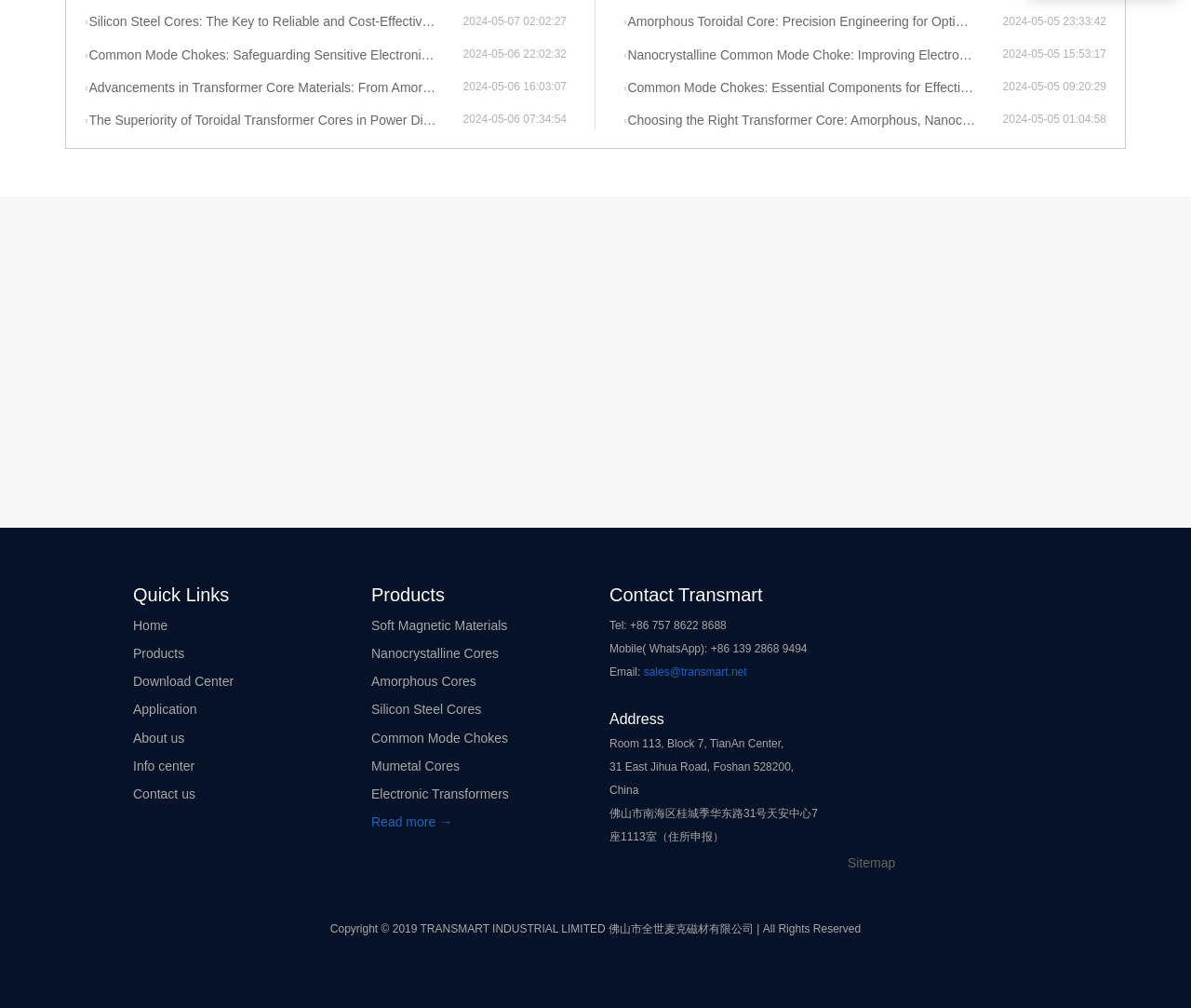What type of materials are mentioned on this webpage?
Using the details from the image, give an elaborate explanation to answer the question.

Based on the webpage, I can see that there are multiple links and categories related to soft magnetic materials, such as Nanocrystalline Cores, Amorphous Cores, Silicon Steel Cores, and Common Mode Chokes, which suggests that the webpage is discussing different types of soft magnetic materials.